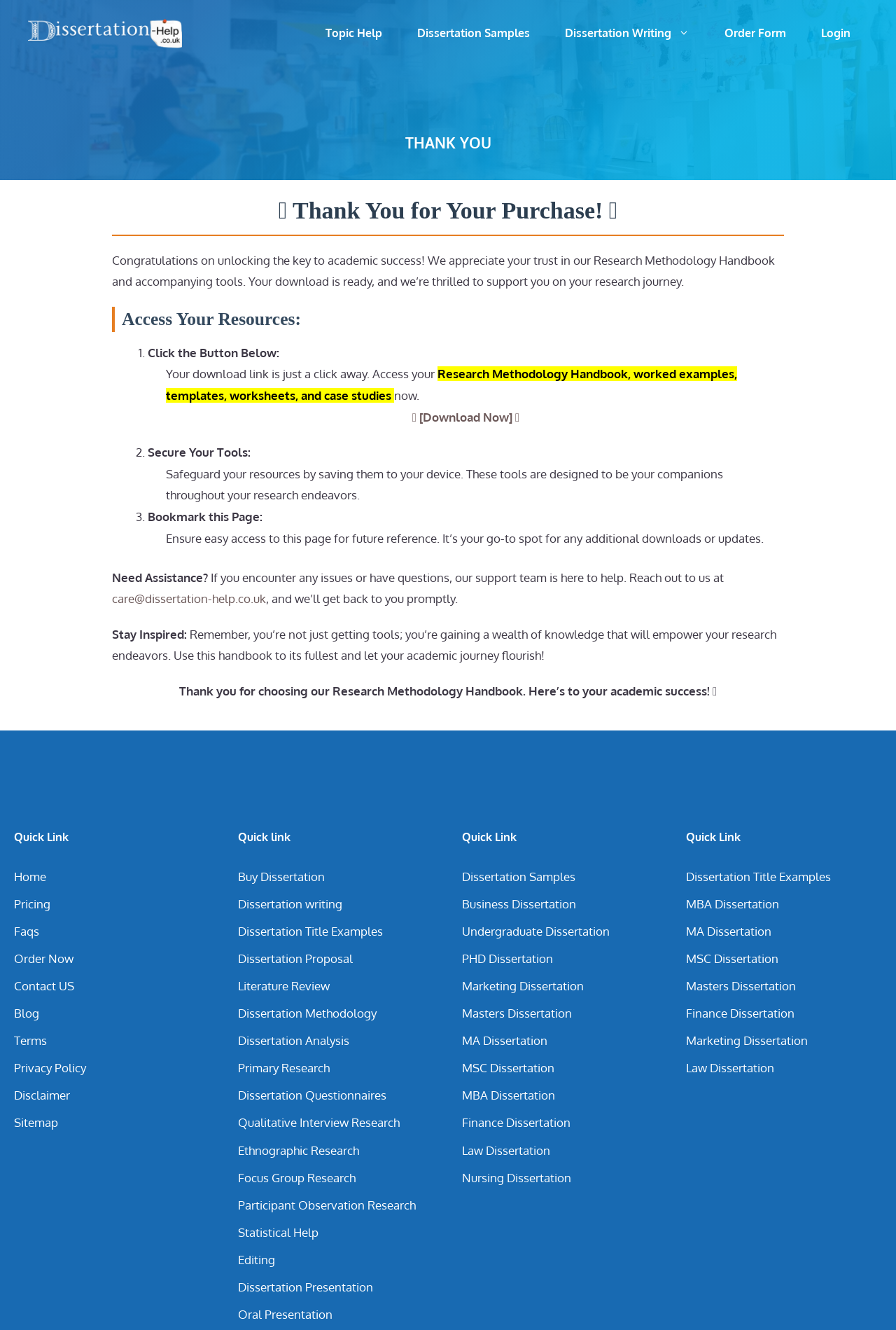Please determine the bounding box coordinates of the area that needs to be clicked to complete this task: 'Click the 'Download Now' button'. The coordinates must be four float numbers between 0 and 1, formatted as [left, top, right, bottom].

[0.46, 0.308, 0.58, 0.319]